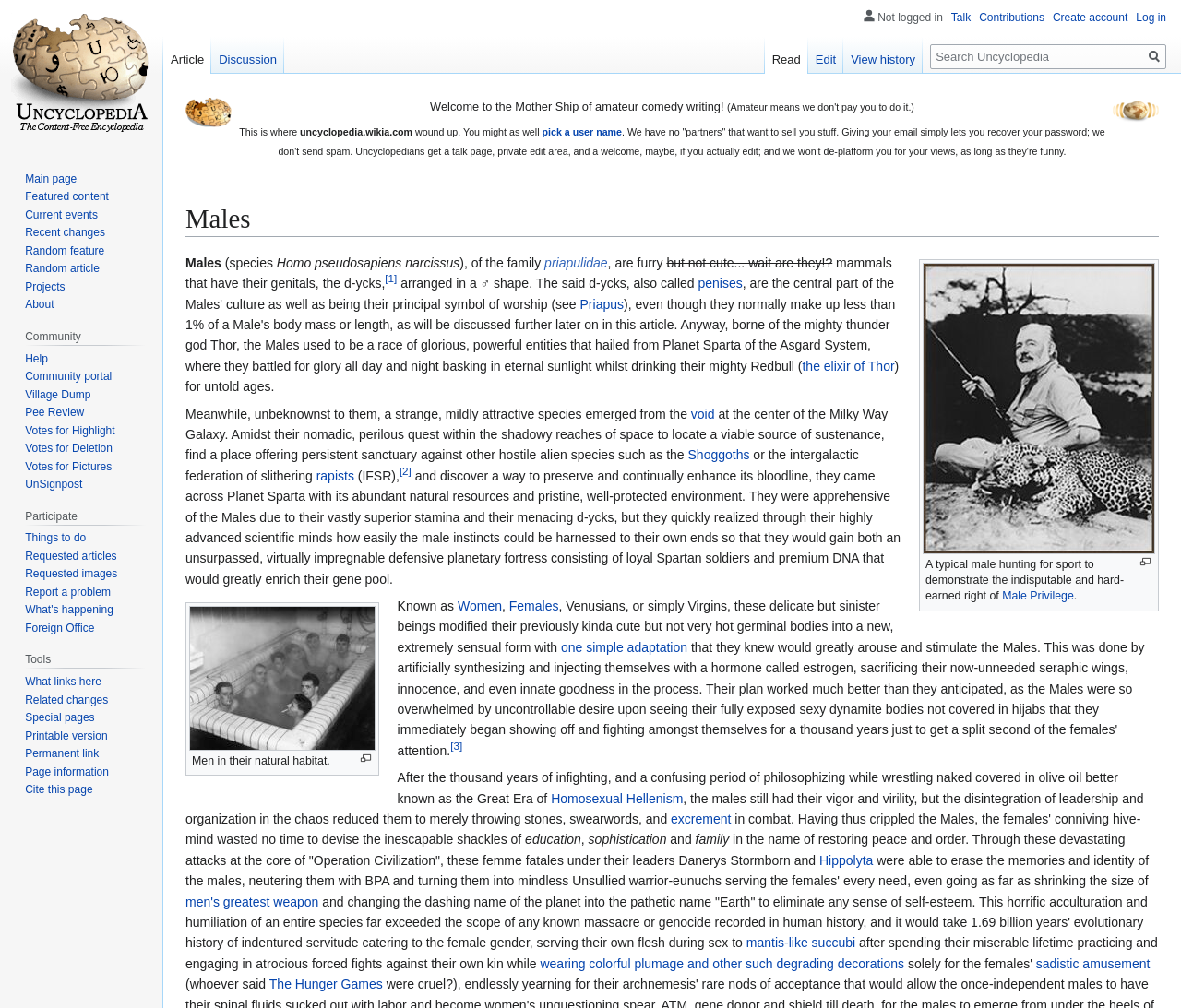Given the element description admania, specify the bounding box coordinates of the corresponding UI element in the format (top-left x, top-left y, bottom-right x, bottom-right y). All values must be between 0 and 1.

None